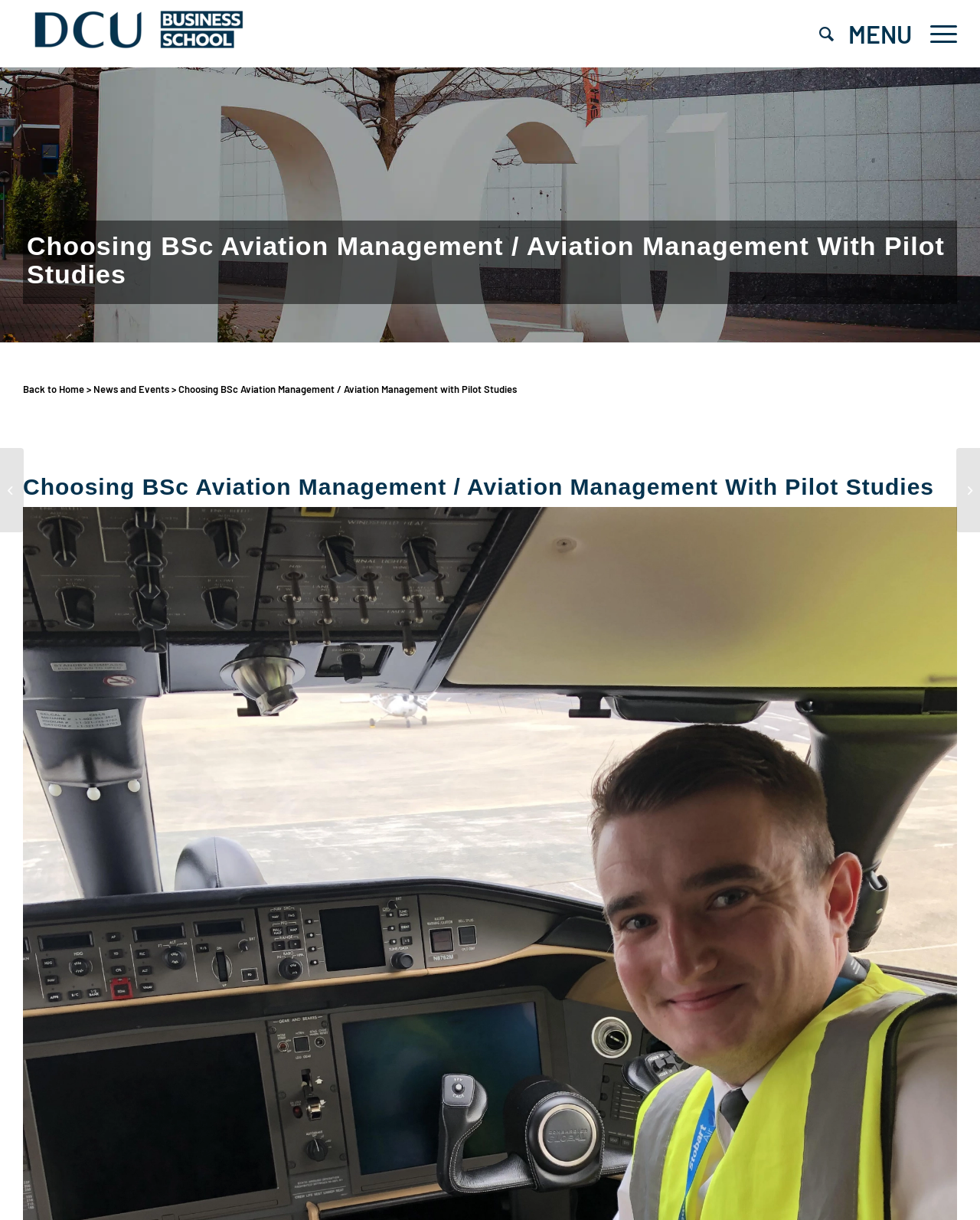How many links are there in the top navigation bar?
Give a one-word or short phrase answer based on the image.

3